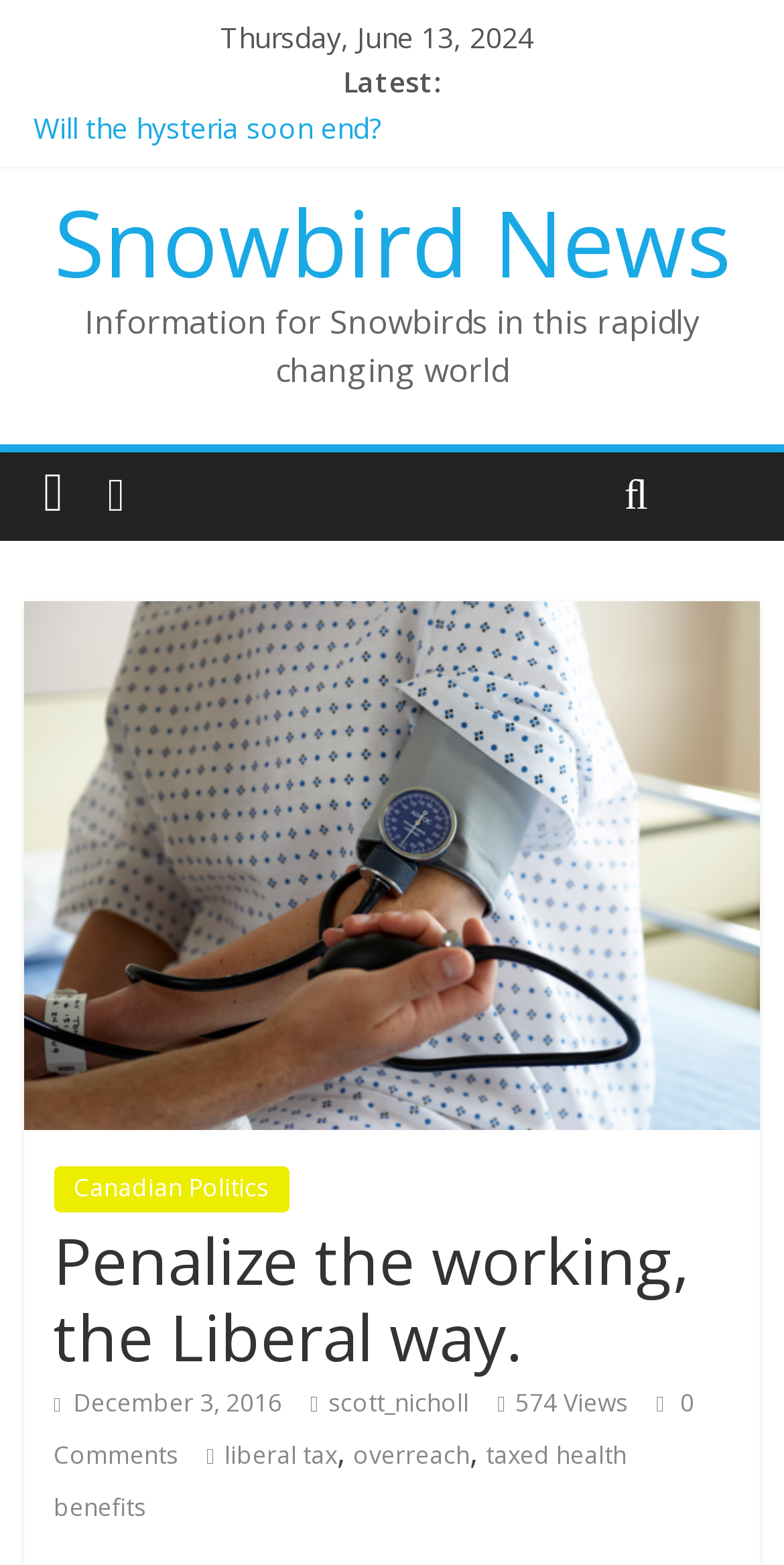Please determine the headline of the webpage and provide its content.

Penalize the working, the Liberal way.